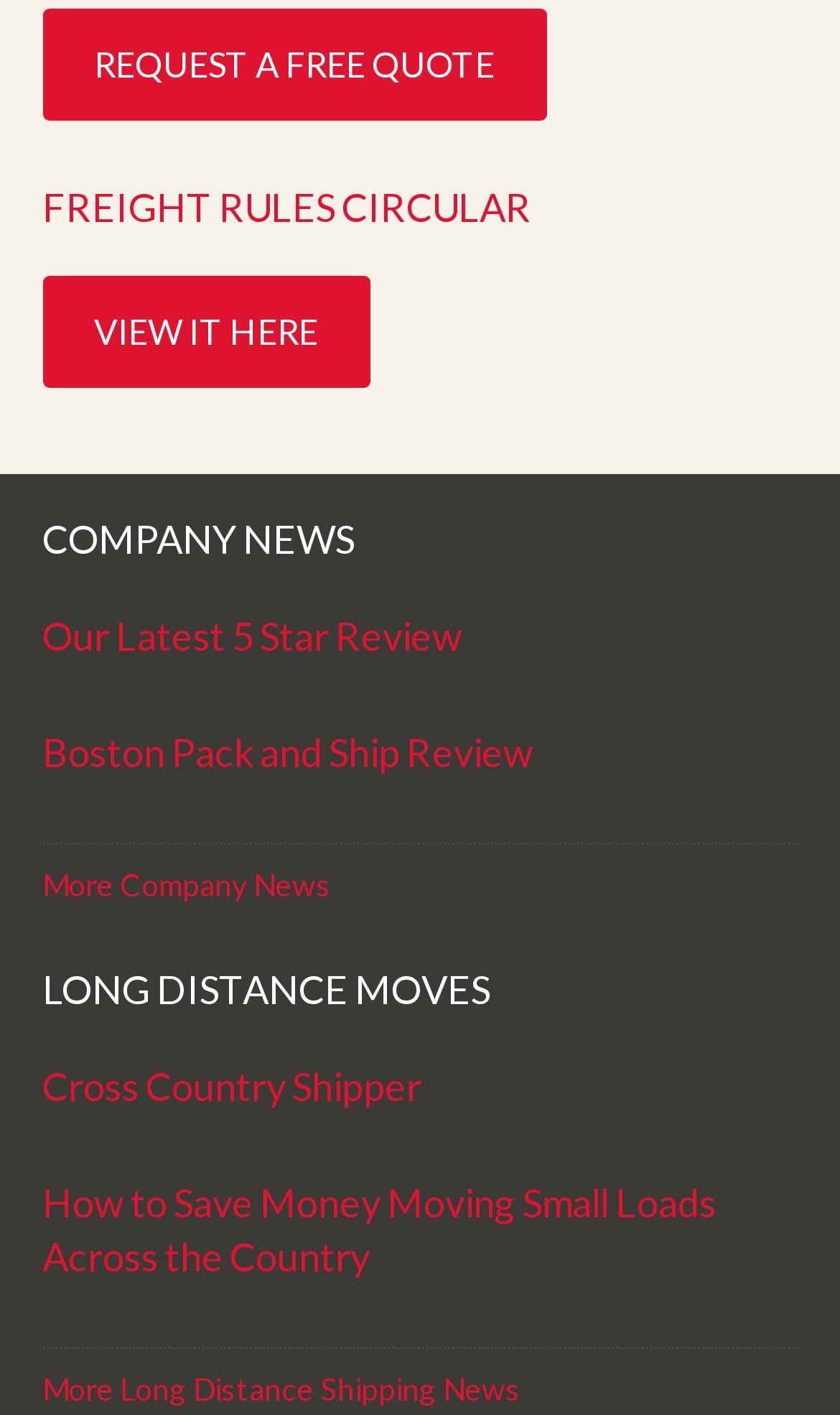Please identify the bounding box coordinates of the element's region that needs to be clicked to fulfill the following instruction: "Learn about long distance moves". The bounding box coordinates should consist of four float numbers between 0 and 1, i.e., [left, top, right, bottom].

[0.05, 0.684, 0.95, 0.717]